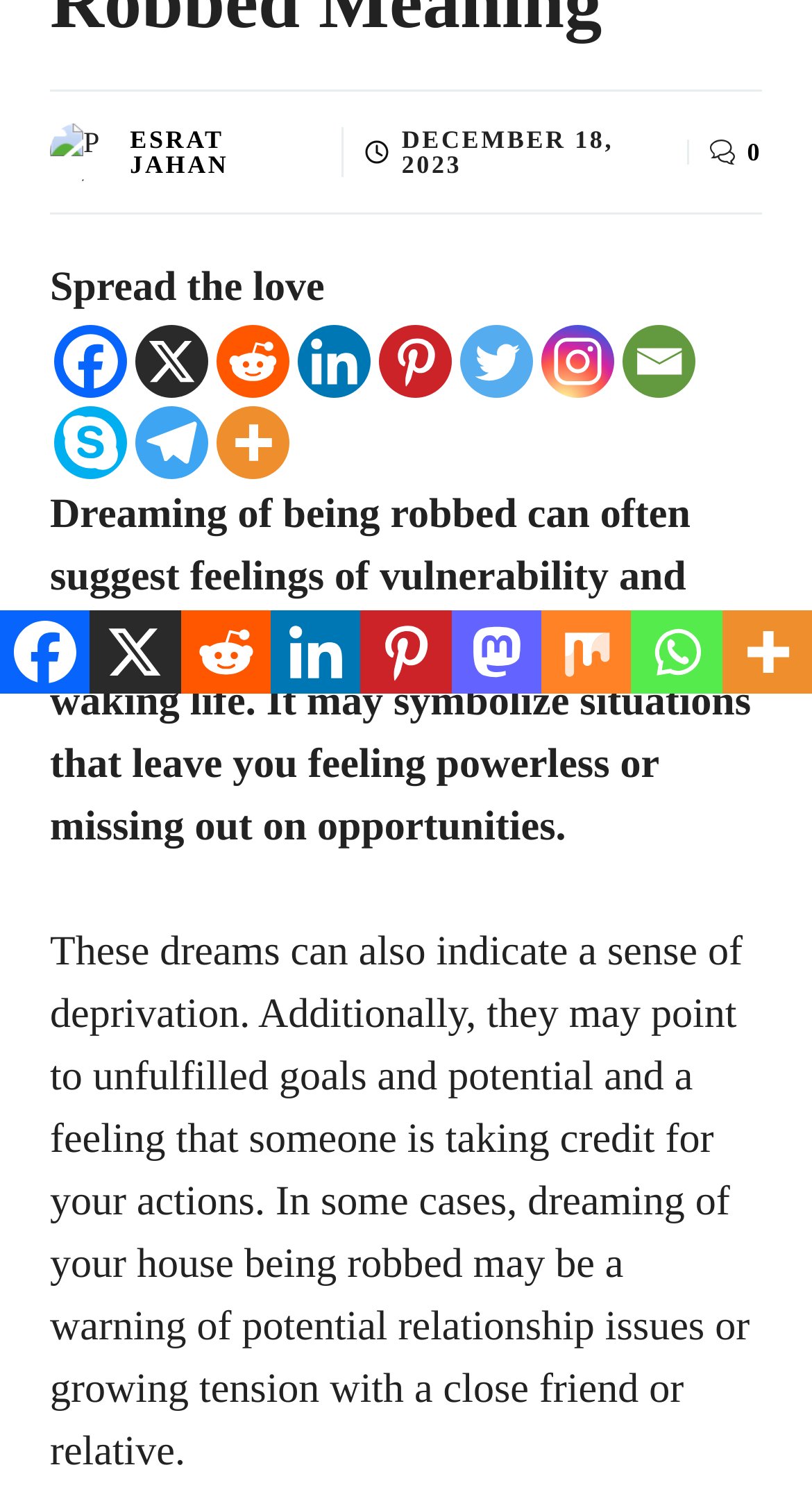Bounding box coordinates are specified in the format (top-left x, top-left y, bottom-right x, bottom-right y). All values are floating point numbers bounded between 0 and 1. Please provide the bounding box coordinate of the region this sentence describes: parent_node: Search for: value="Search"

None